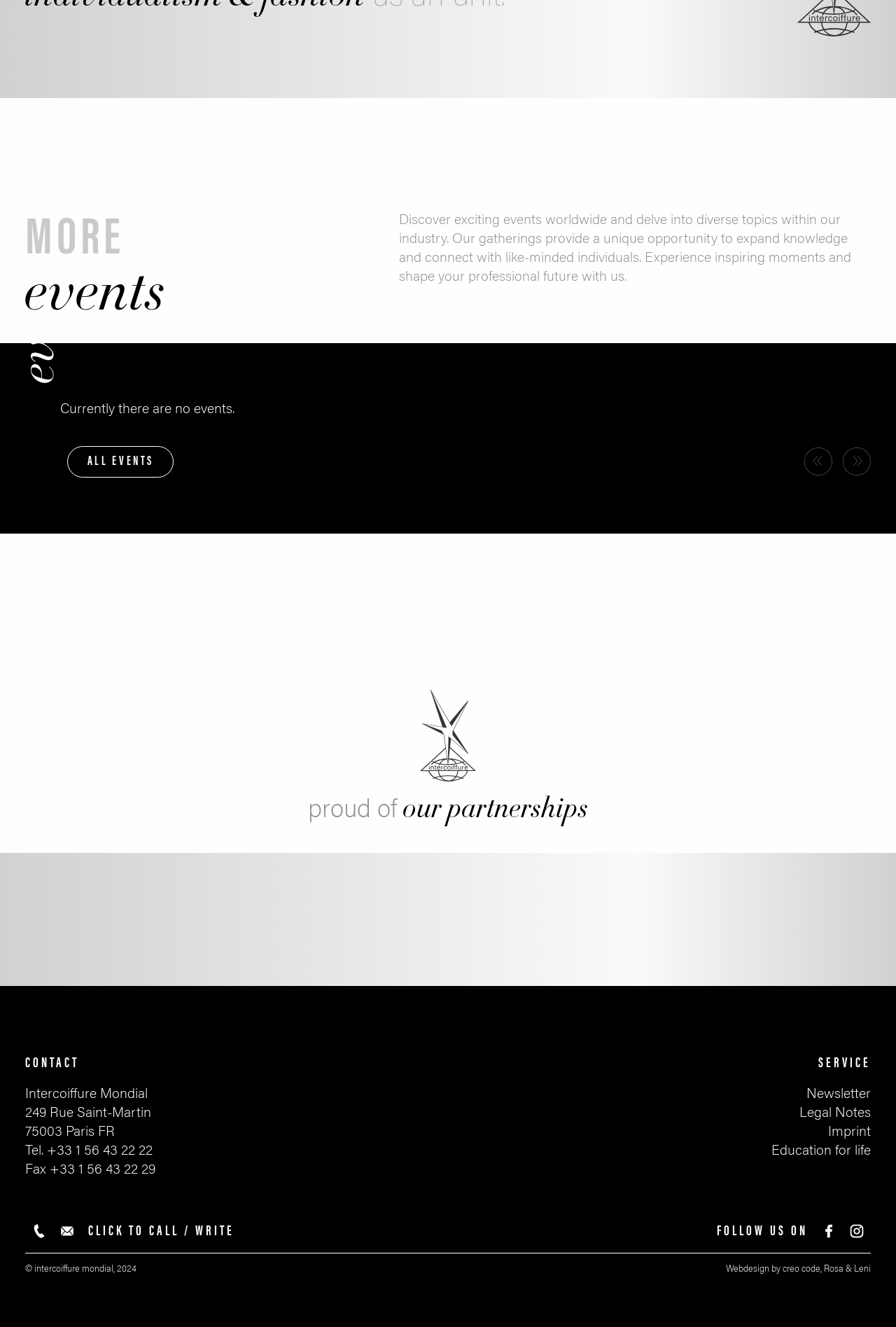Determine the bounding box coordinates of the section I need to click to execute the following instruction: "Click on Next slide". Provide the coordinates as four float numbers between 0 and 1, i.e., [left, top, right, bottom].

[0.94, 0.337, 0.972, 0.358]